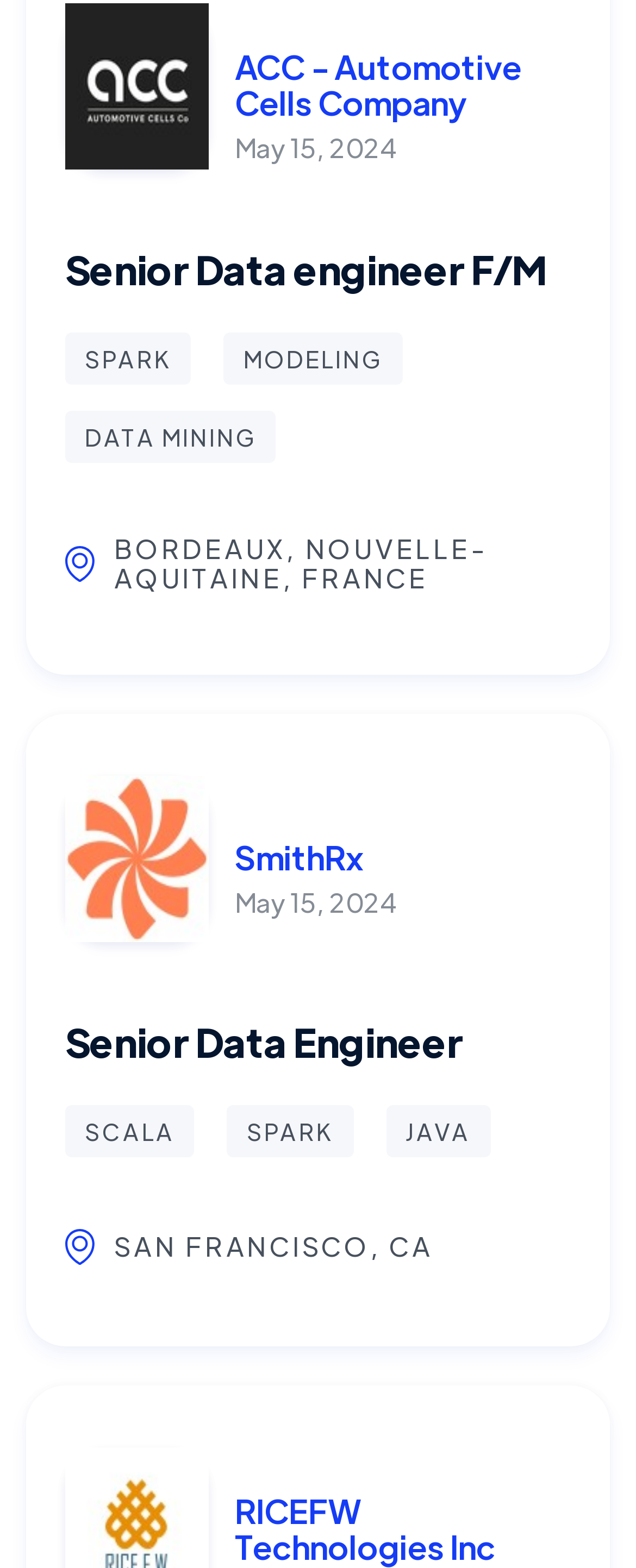Highlight the bounding box of the UI element that corresponds to this description: "Senior Data engineer F/M".

[0.103, 0.133, 0.859, 0.212]